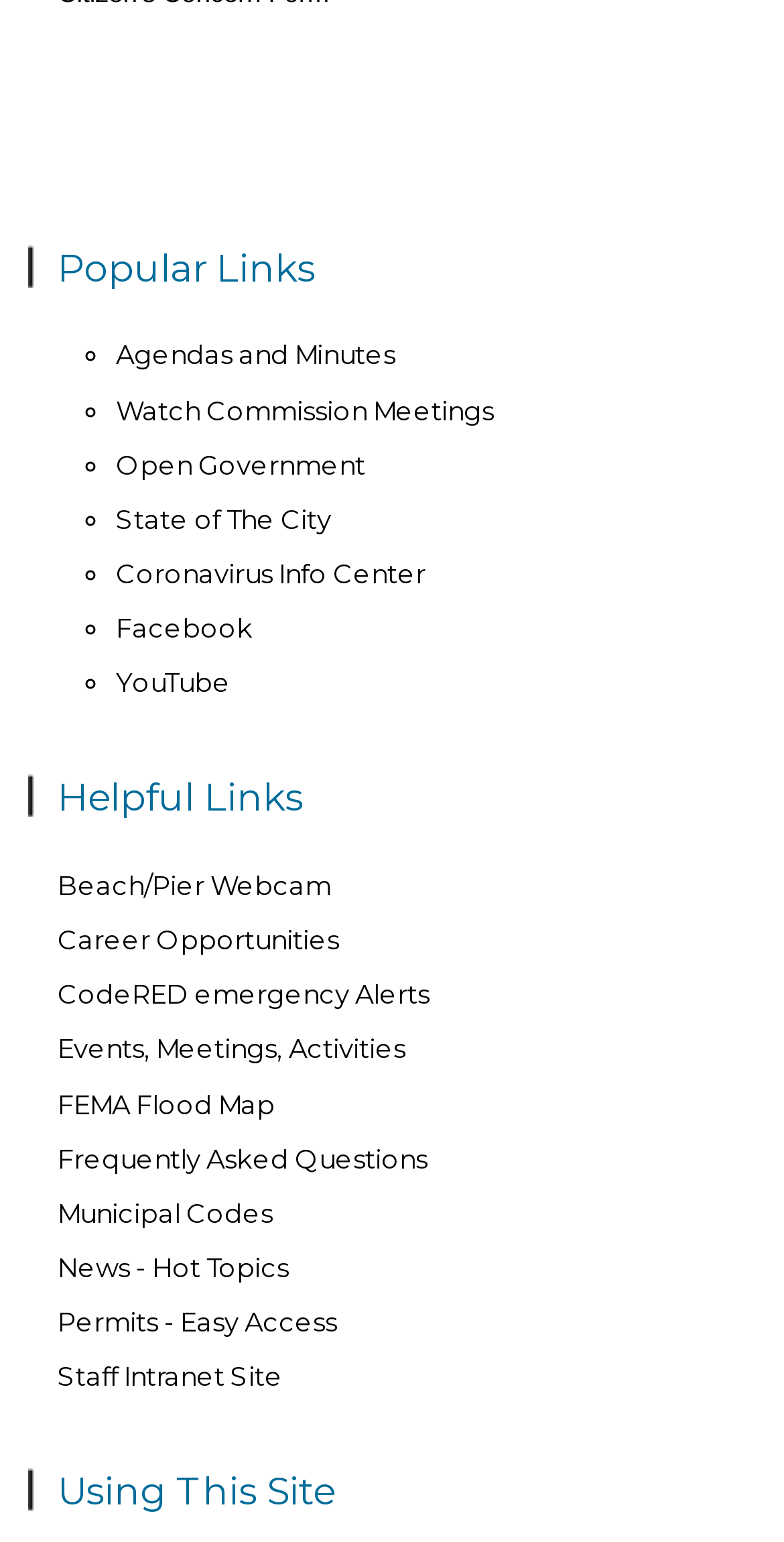How many links are under Popular Links?
Based on the screenshot, provide a one-word or short-phrase response.

8